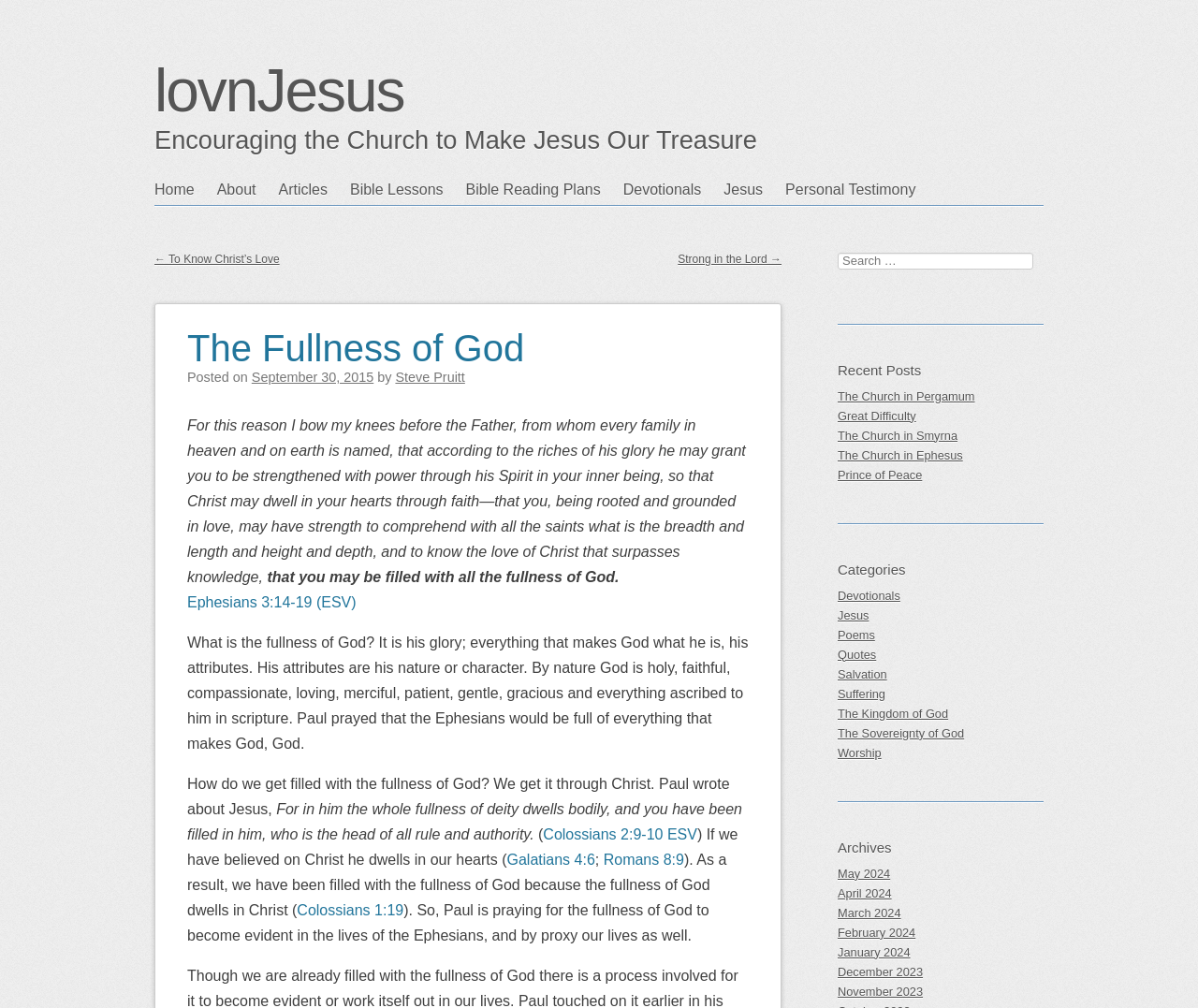Identify the bounding box for the described UI element. Provide the coordinates in (top-left x, top-left y, bottom-right x, bottom-right y) format with values ranging from 0 to 1: The Kingdom of God

[0.699, 0.699, 0.871, 0.716]